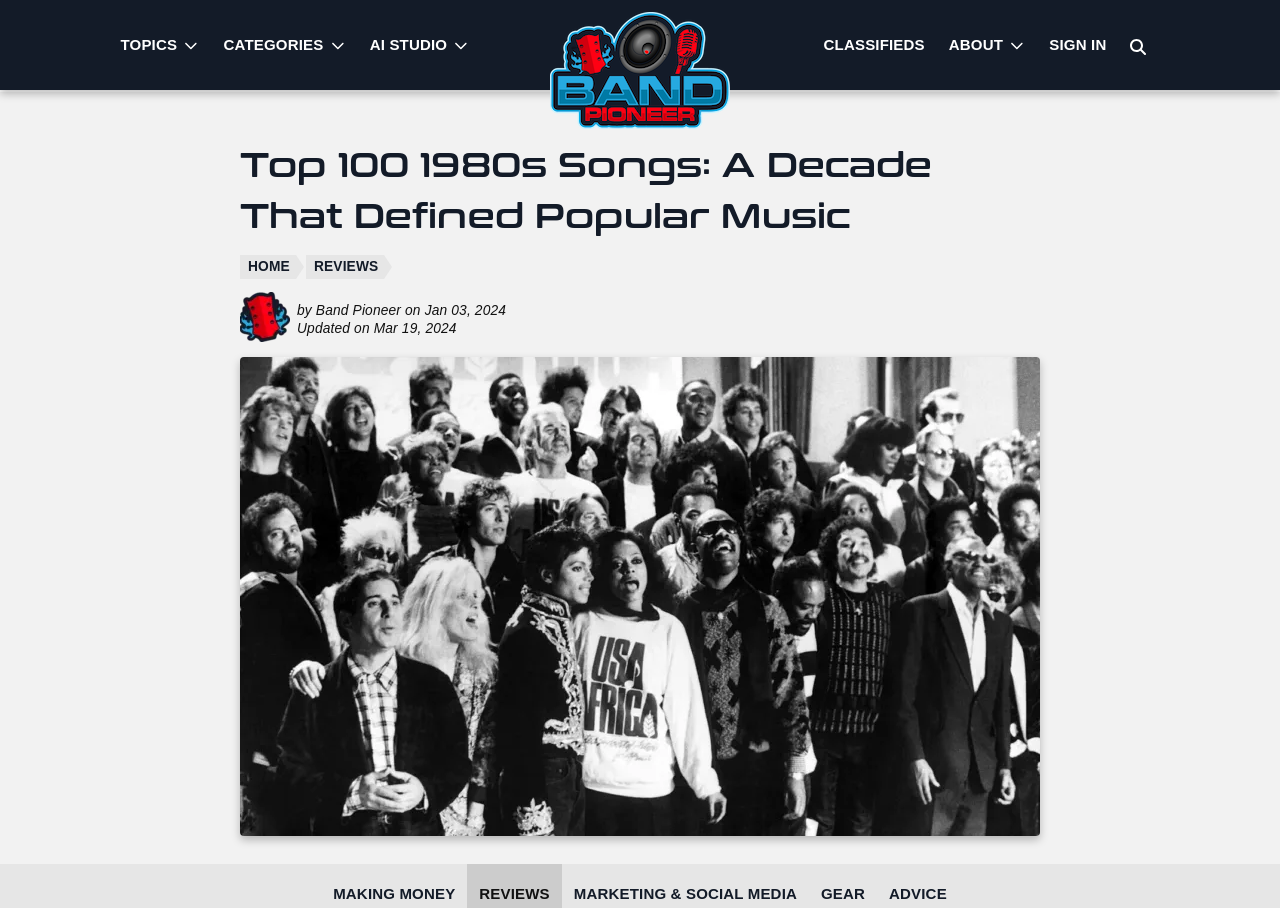For the given element description Reviews, determine the bounding box coordinates of the UI element. The coordinates should follow the format (top-left x, top-left y, bottom-right x, bottom-right y) and be within the range of 0 to 1.

[0.239, 0.281, 0.313, 0.308]